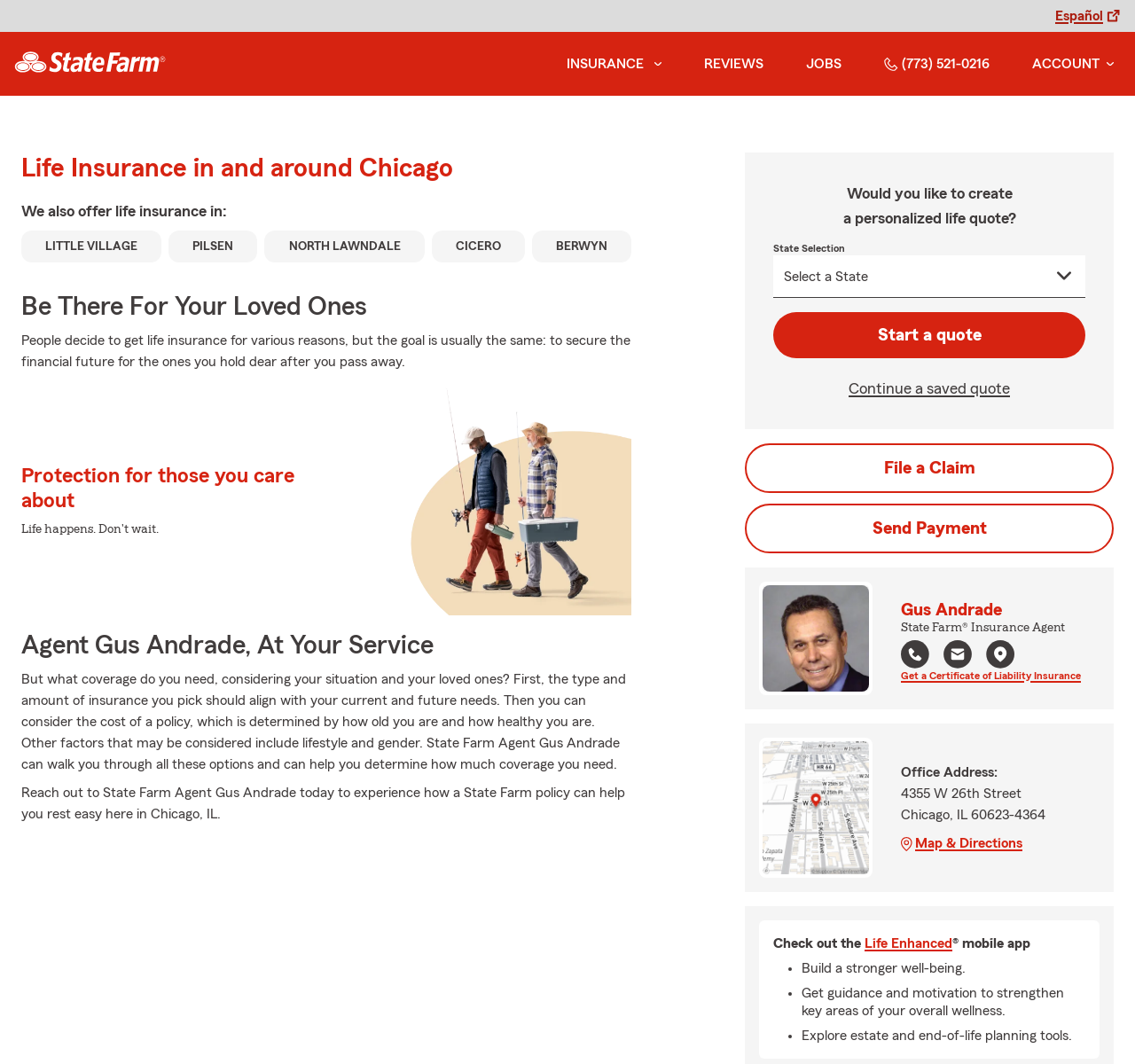Identify the bounding box coordinates of the specific part of the webpage to click to complete this instruction: "Click the 'Start a quote' button".

[0.681, 0.293, 0.956, 0.337]